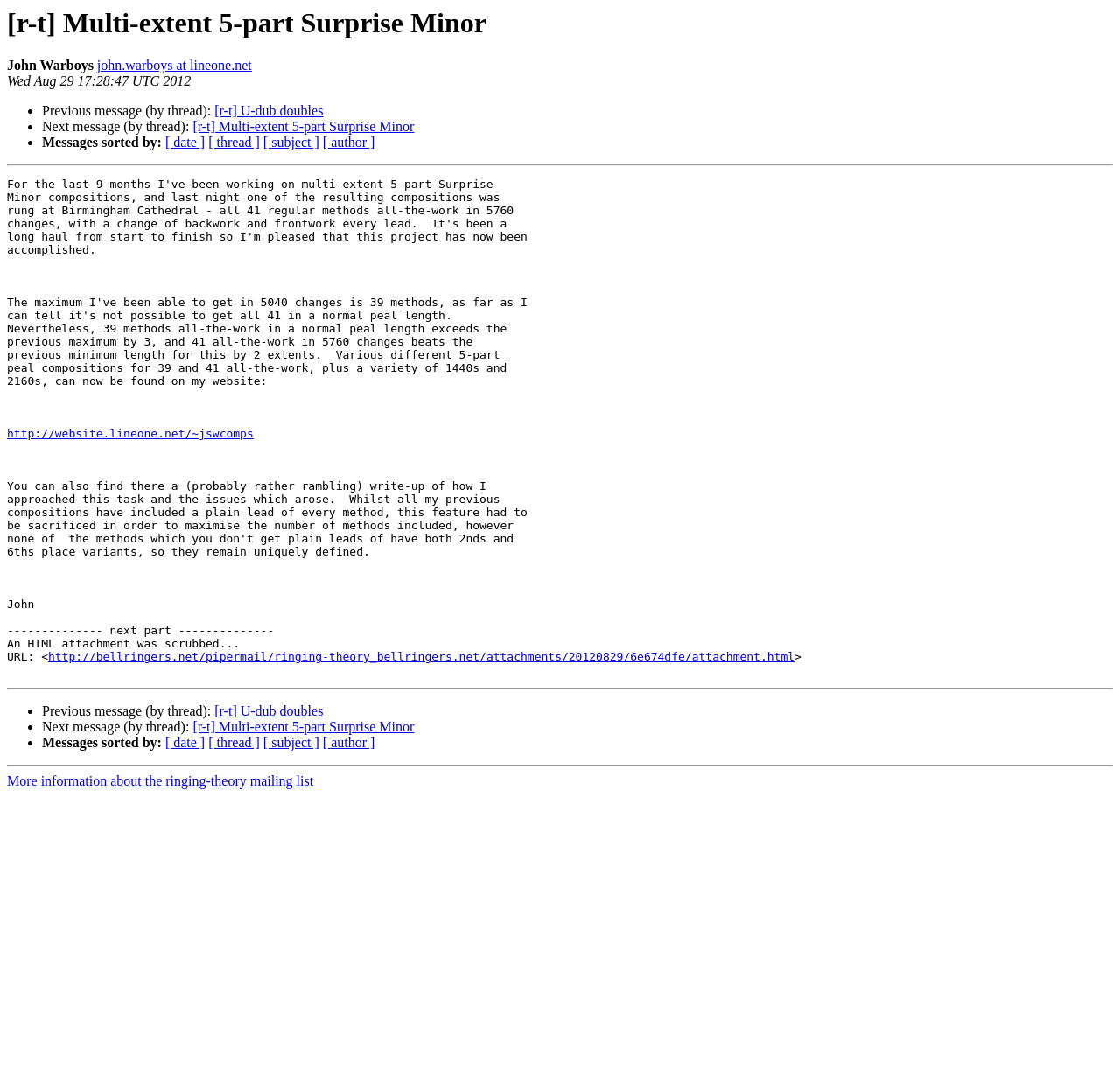Specify the bounding box coordinates of the region I need to click to perform the following instruction: "Sort messages by date". The coordinates must be four float numbers in the range of 0 to 1, i.e., [left, top, right, bottom].

[0.148, 0.124, 0.183, 0.137]